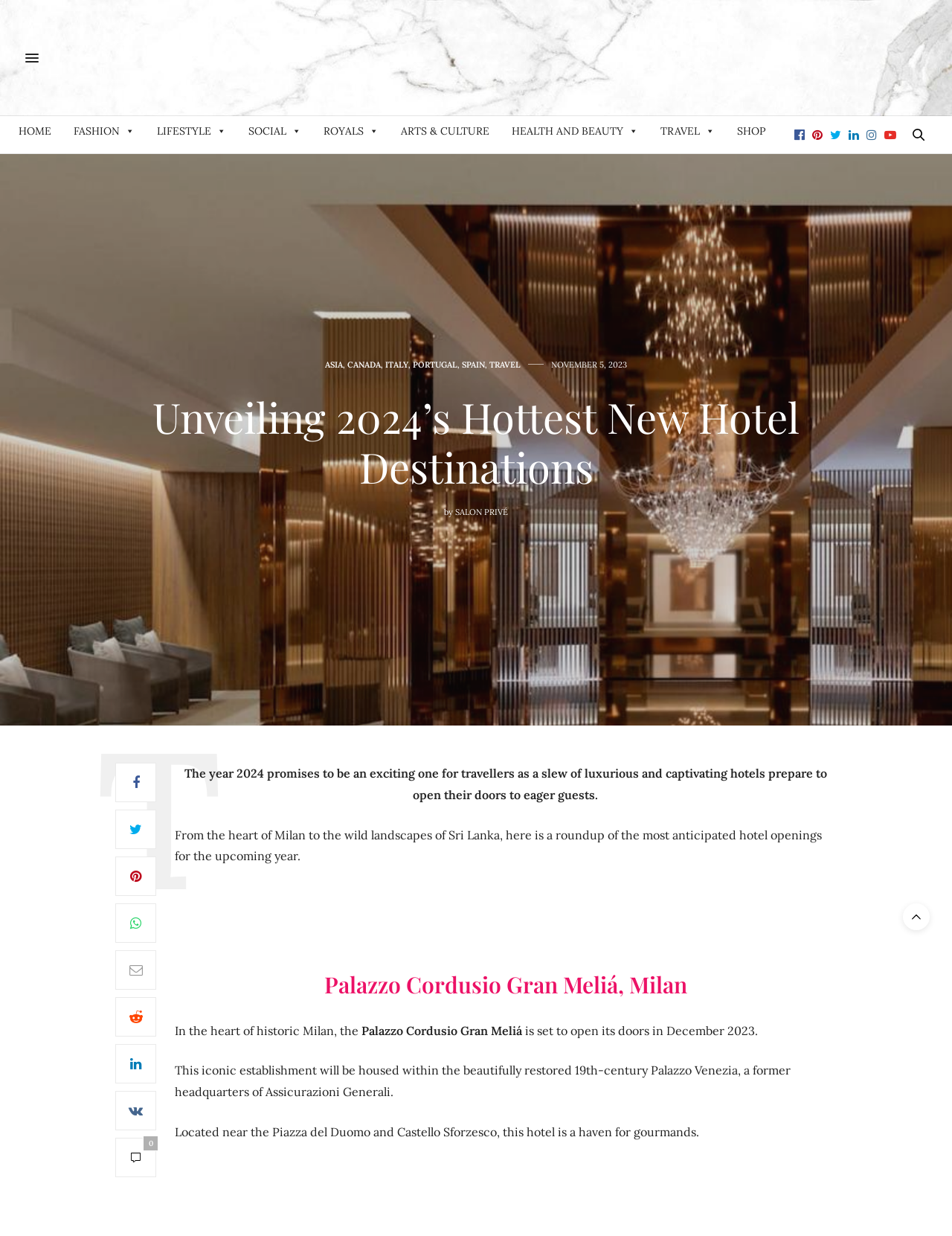What is the location of Palazzo Cordusio Gran Meliá?
Using the visual information from the image, give a one-word or short-phrase answer.

Milan